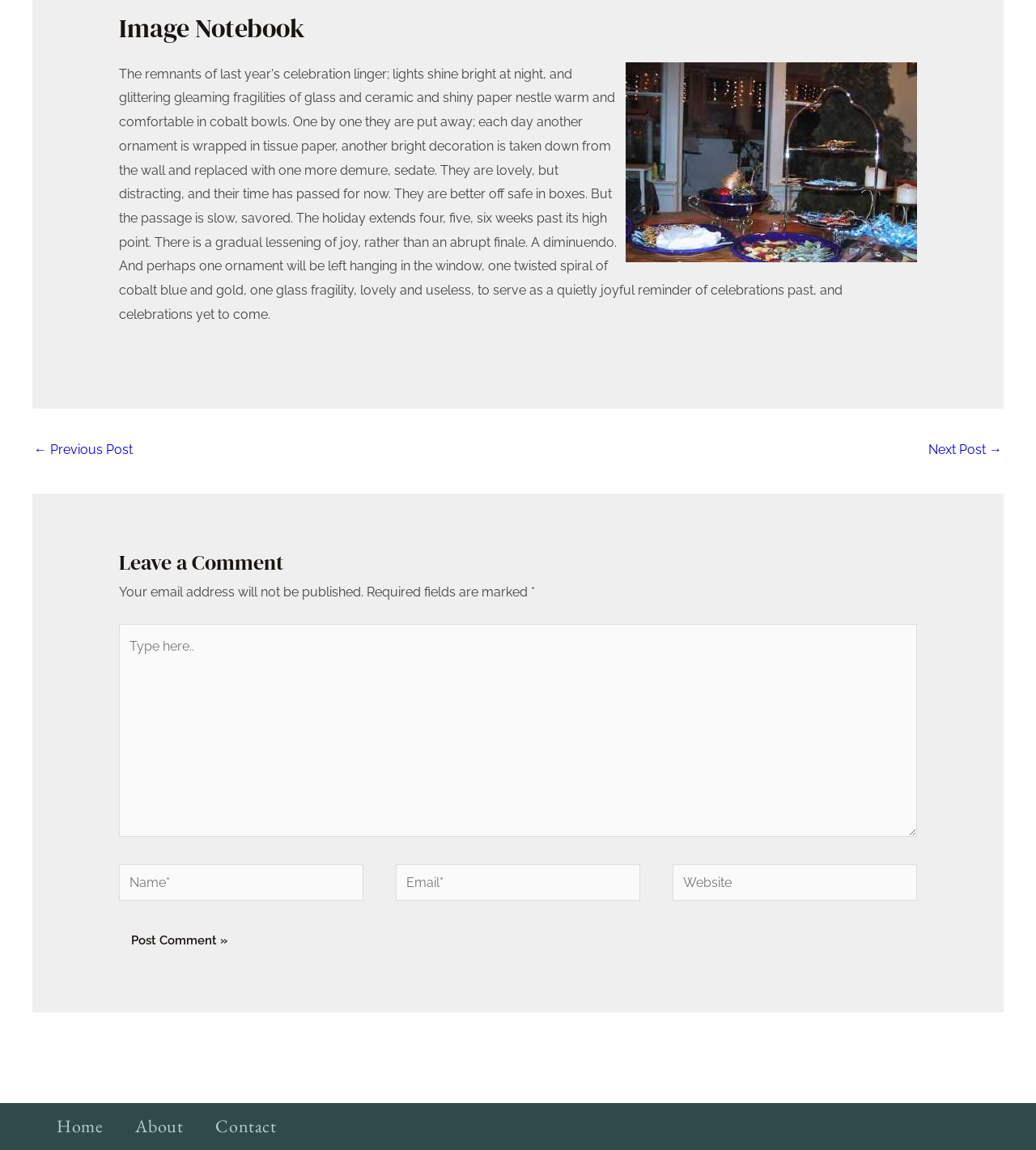Determine the bounding box coordinates of the target area to click to execute the following instruction: "Type in the 'Email*' field."

[0.382, 0.752, 0.618, 0.784]